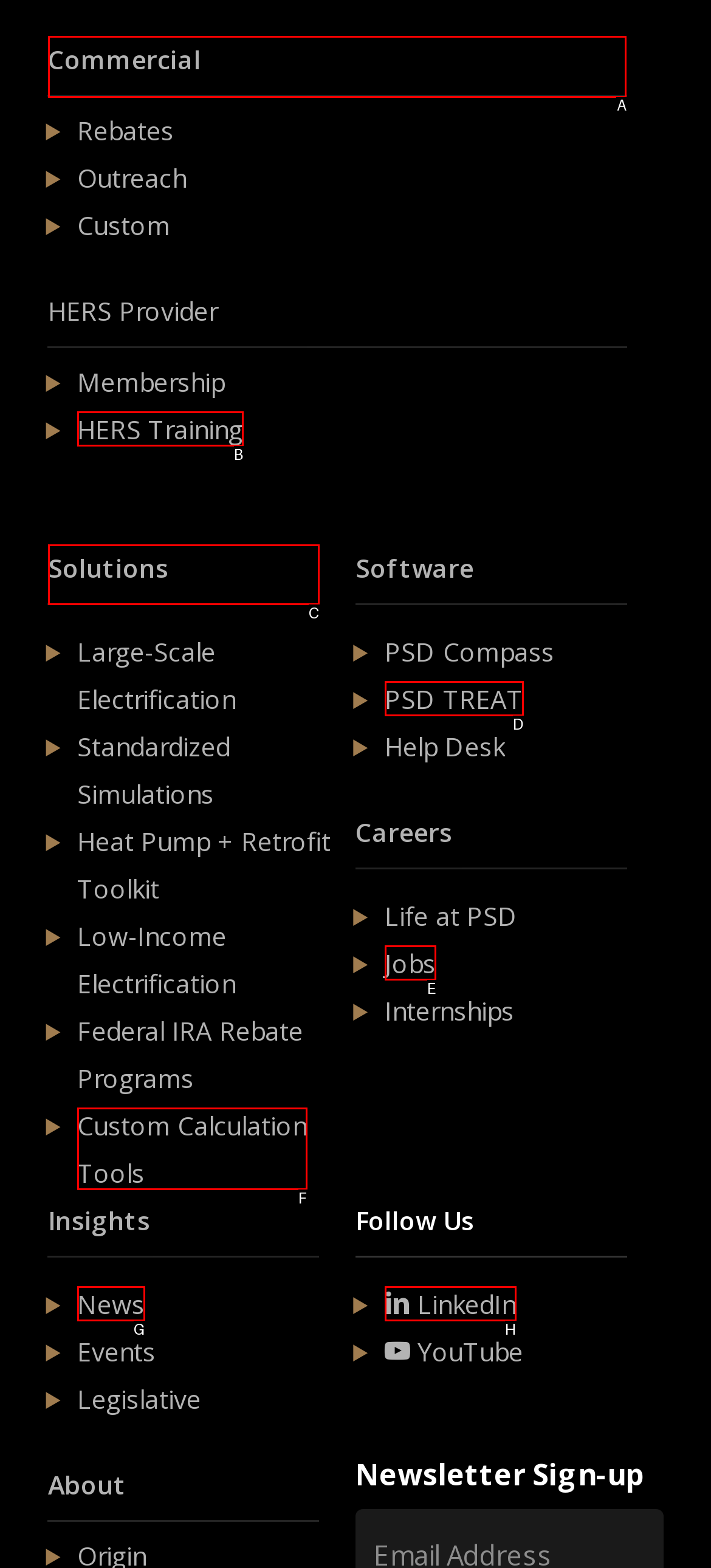Choose the letter of the element that should be clicked to complete the task: Click Commercial
Answer with the letter from the possible choices.

A